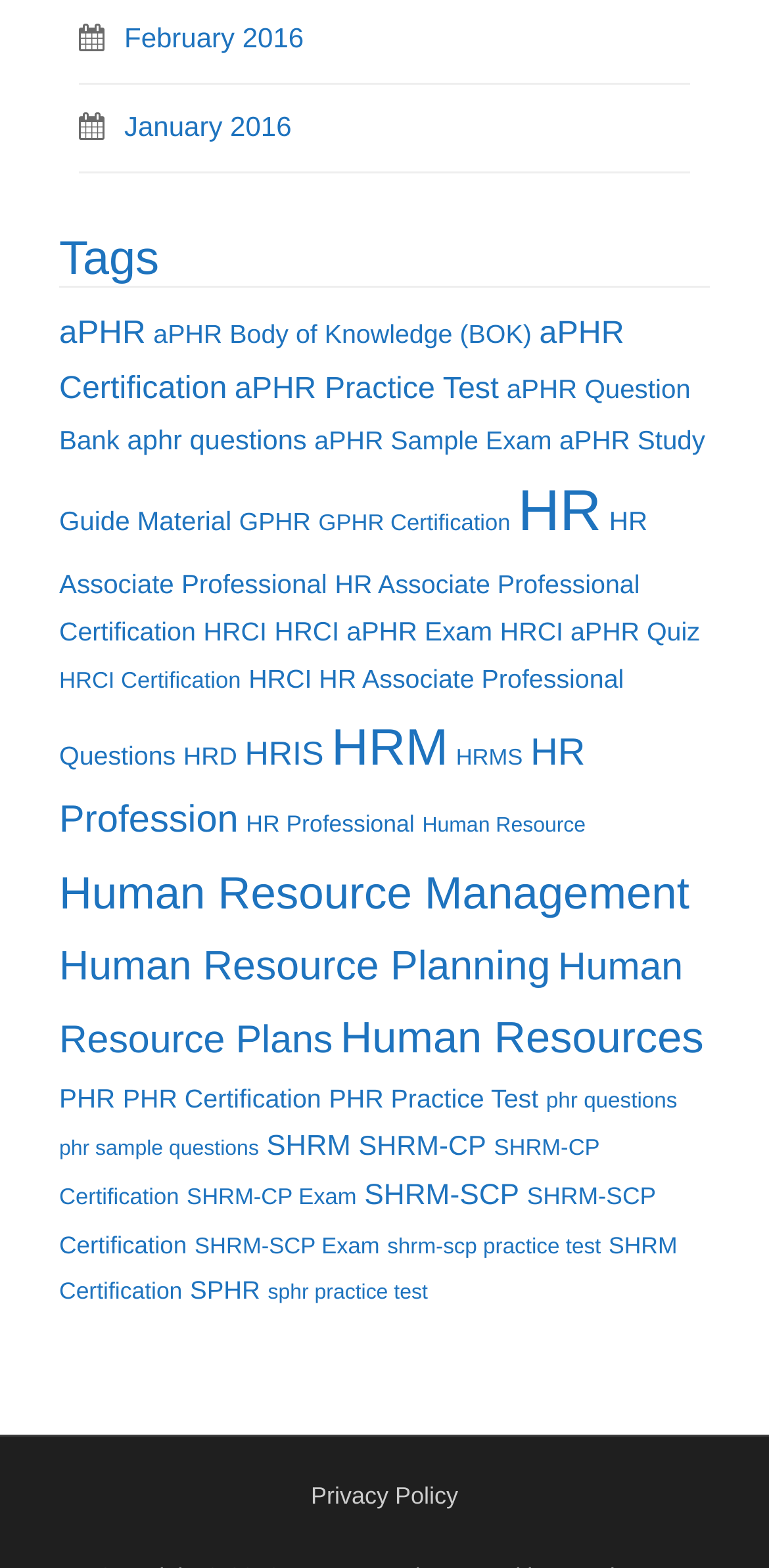How many SHRM related links are there?
Please provide a comprehensive answer based on the details in the screenshot.

I counted the links related to SHRM and found 5 links: 'SHRM (22 items)', 'SHRM-CP (19 items)', 'SHRM-CP Certification (11 items)', 'SHRM-CP Exam (11 items)', and 'SHRM-SCP (23 items)'.